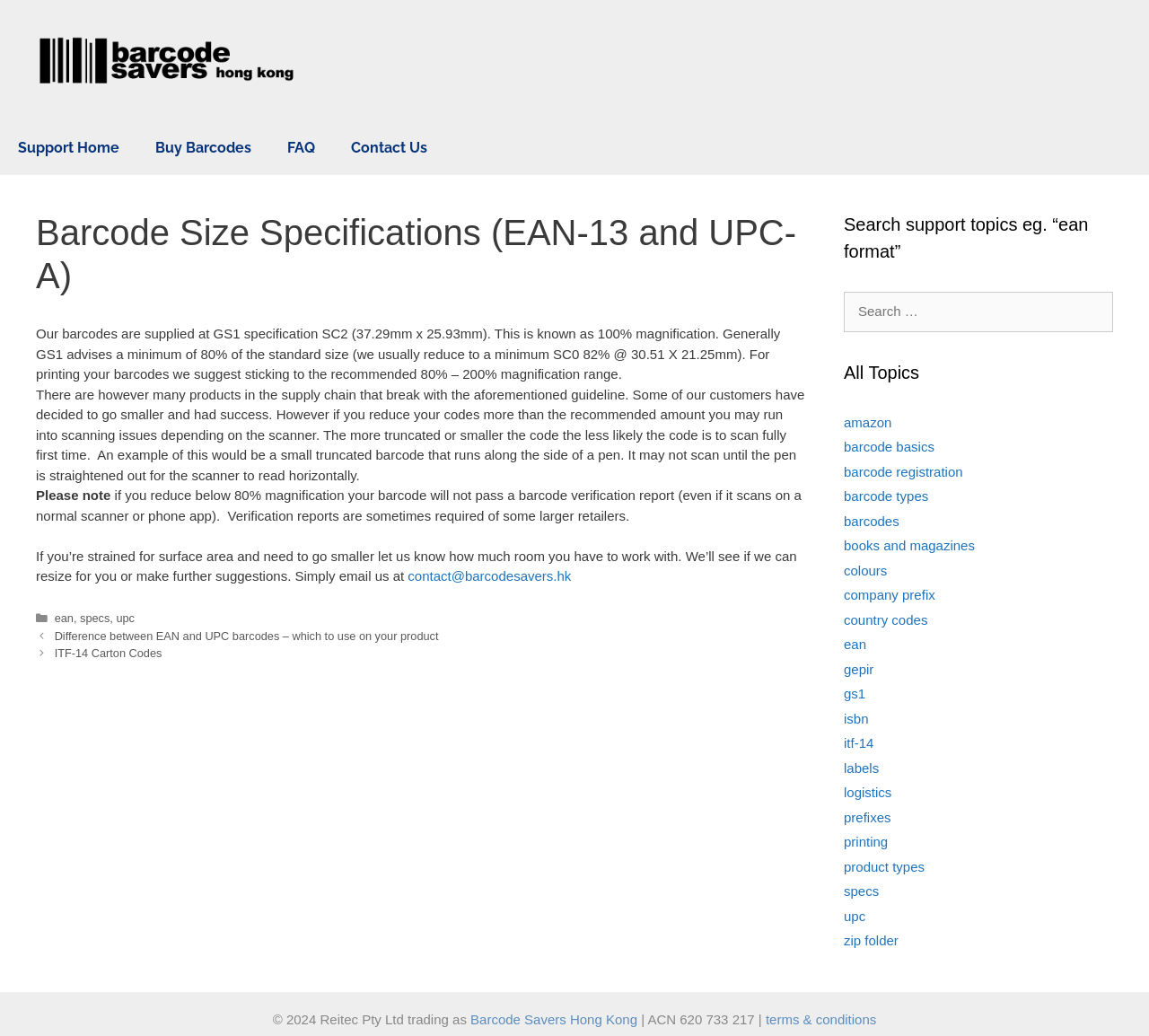Carefully examine the image and provide an in-depth answer to the question: What is the purpose of the search box in the right sidebar?

The search box in the right sidebar is used to search for support topics, as indicated by the heading 'Search support topics eg. “ean format”'.